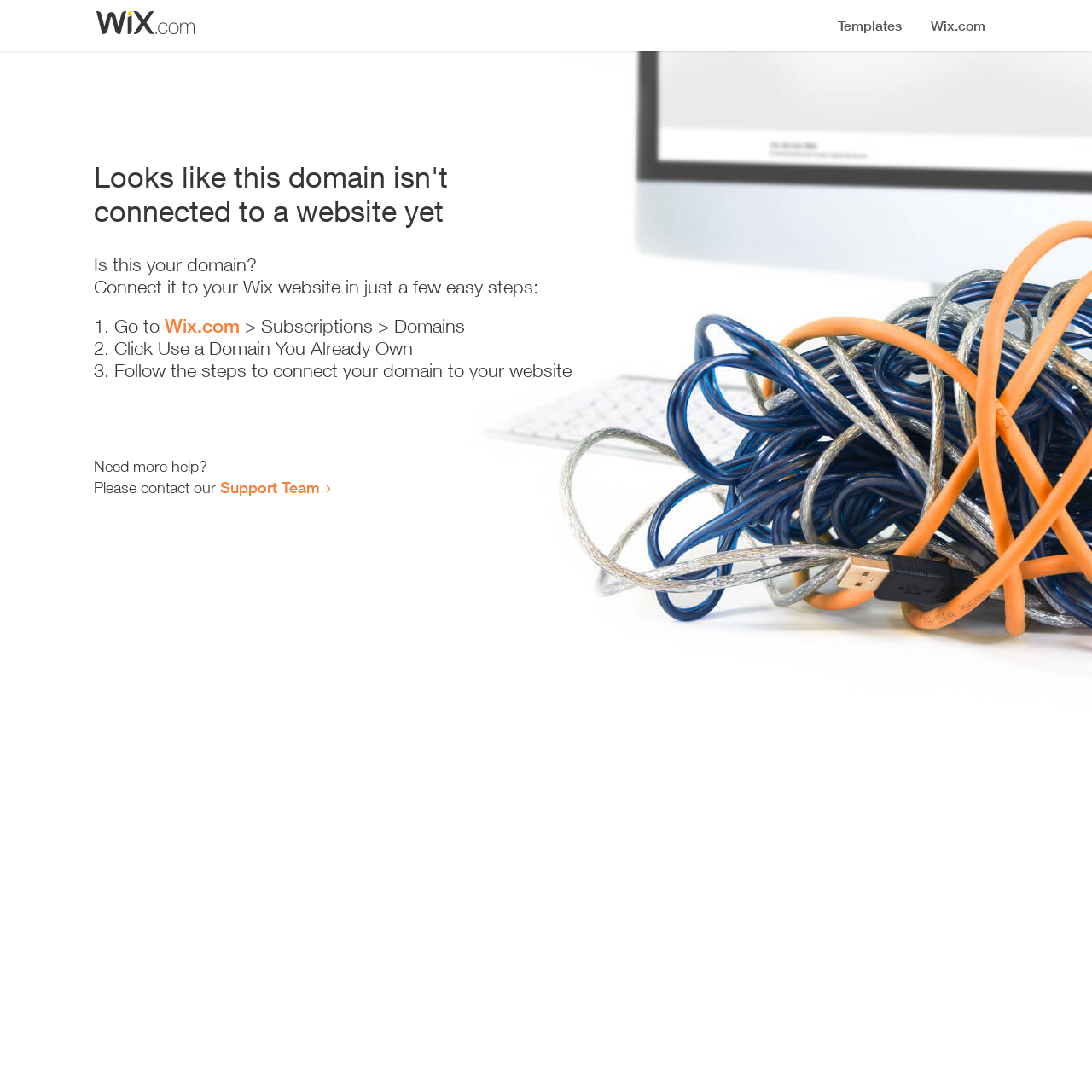How many steps are required to connect the domain to a website?
Provide a fully detailed and comprehensive answer to the question.

The webpage provides a list of steps to connect the domain to a website, and there are three list markers '1.', '2.', and '3.' indicating that three steps are required.